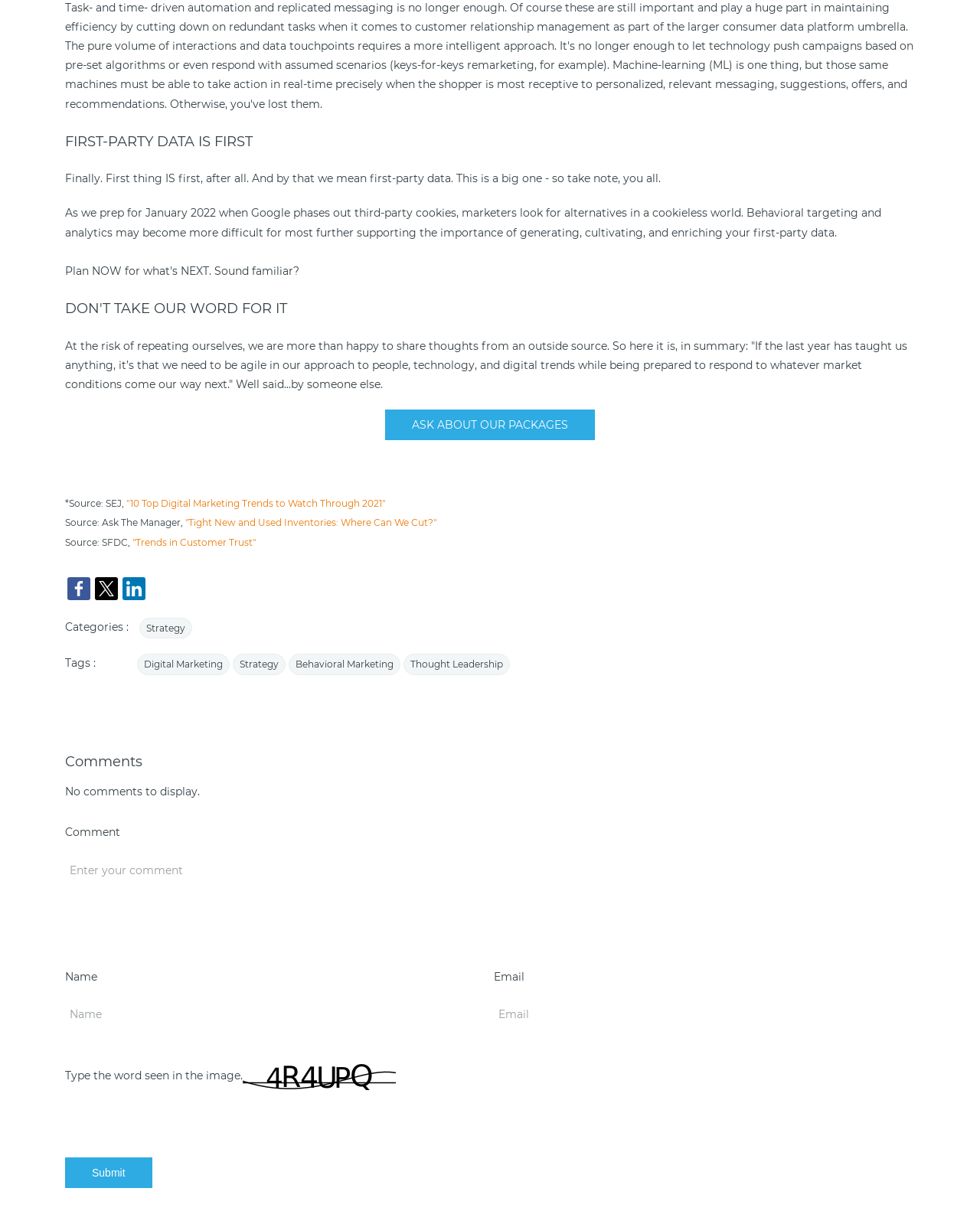Select the bounding box coordinates of the element I need to click to carry out the following instruction: "Click the 'ASK ABOUT OUR PACKAGES' link".

[0.393, 0.338, 0.607, 0.364]